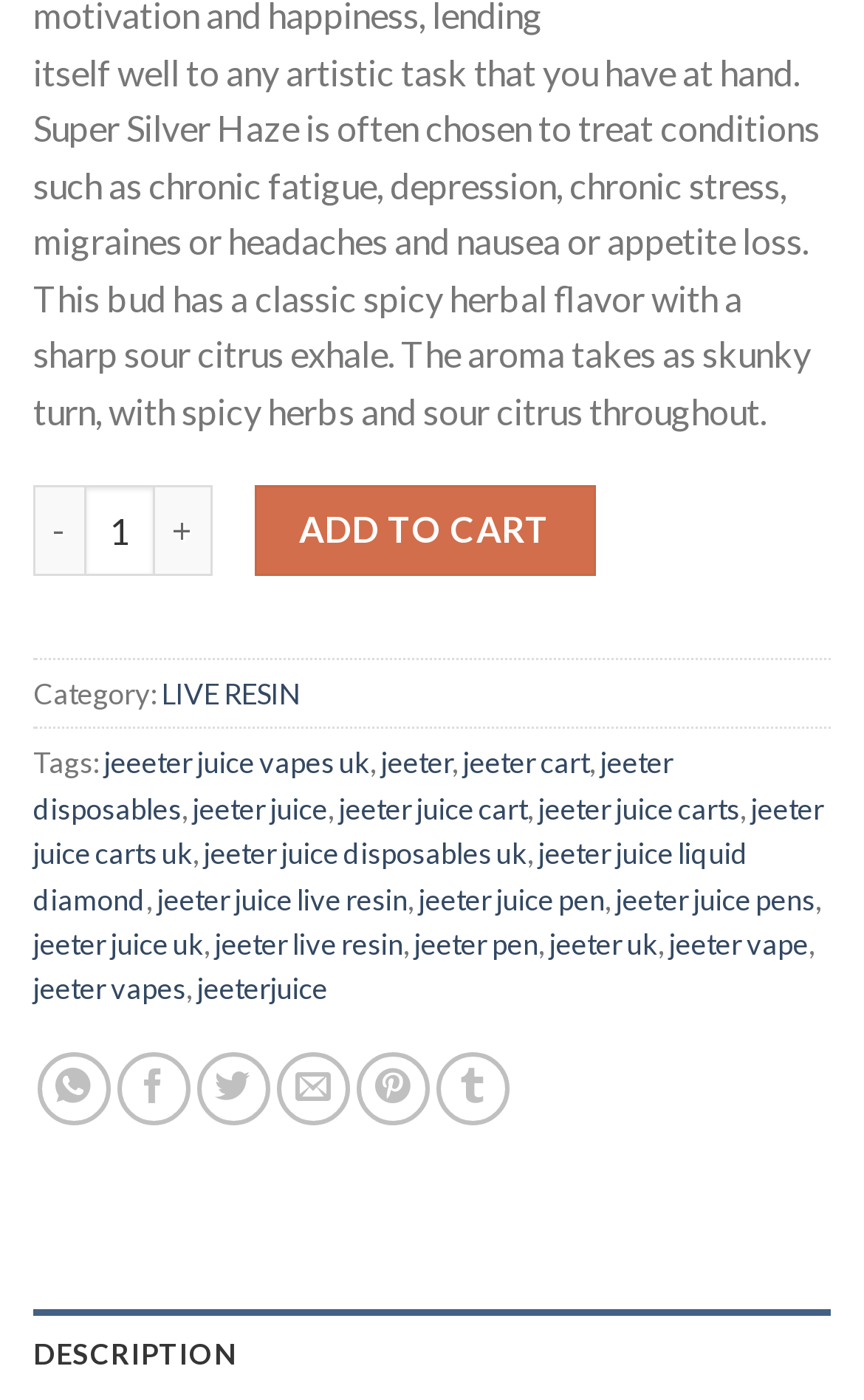Identify the bounding box coordinates for the region of the element that should be clicked to carry out the instruction: "View products in LIVE RESIN category". The bounding box coordinates should be four float numbers between 0 and 1, i.e., [left, top, right, bottom].

[0.187, 0.482, 0.346, 0.507]